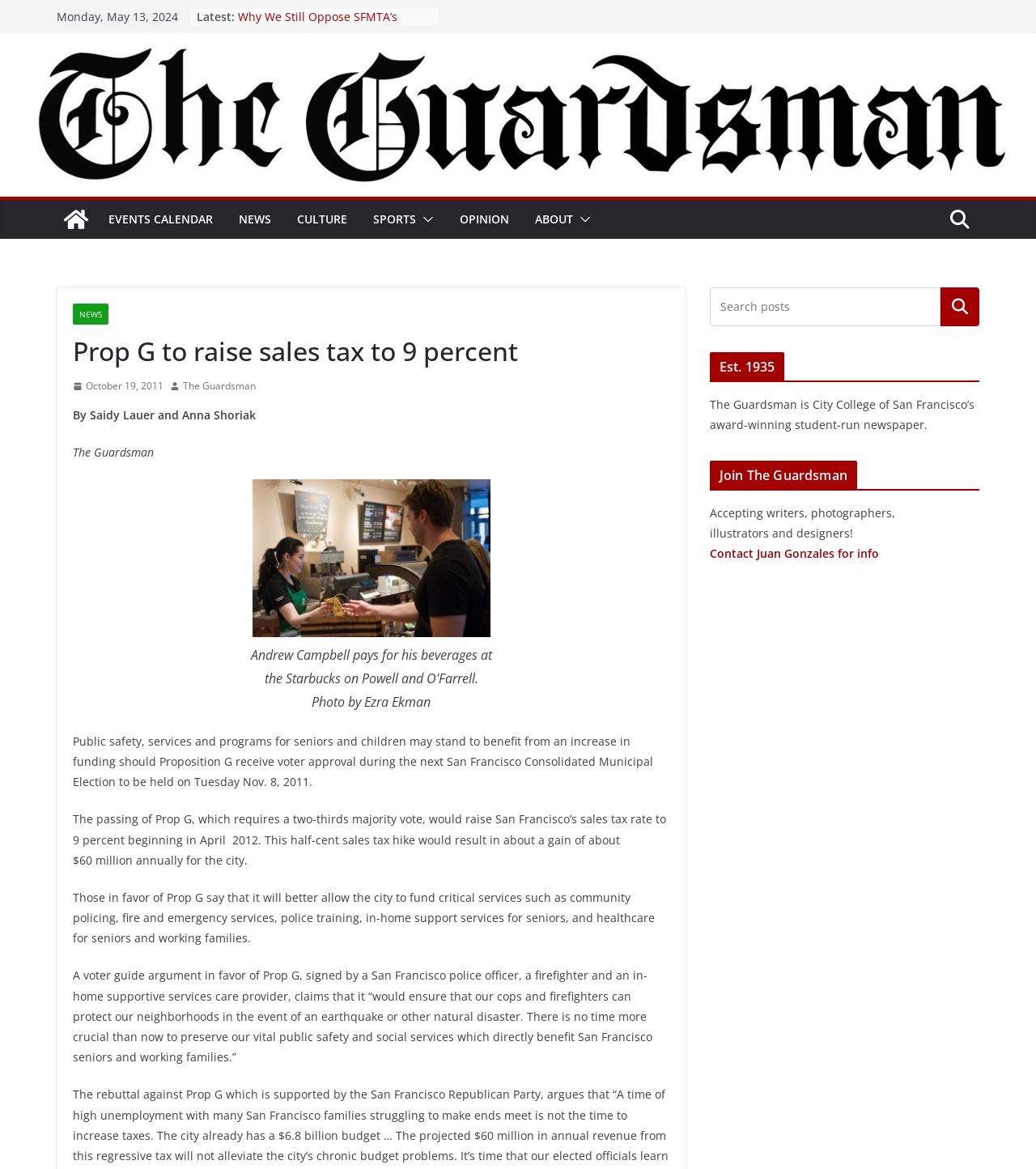Based on the element description: "parent_node: SPORTS", identify the bounding box coordinates for this UI element. The coordinates must be four float numbers between 0 and 1, listed as [left, top, right, bottom].

[0.402, 0.178, 0.419, 0.197]